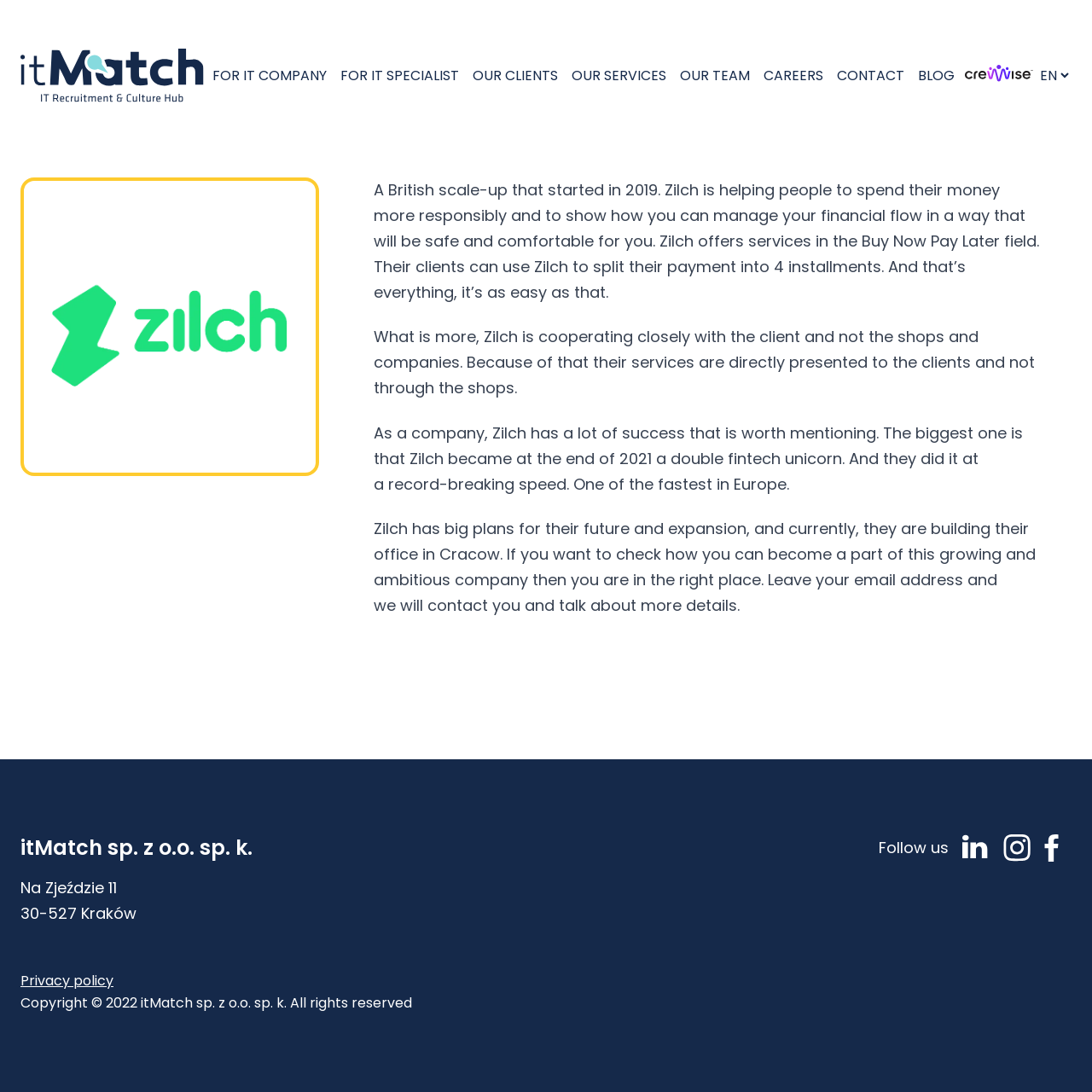Respond concisely with one word or phrase to the following query:
What is the name of the company that started in 2019?

Zilch